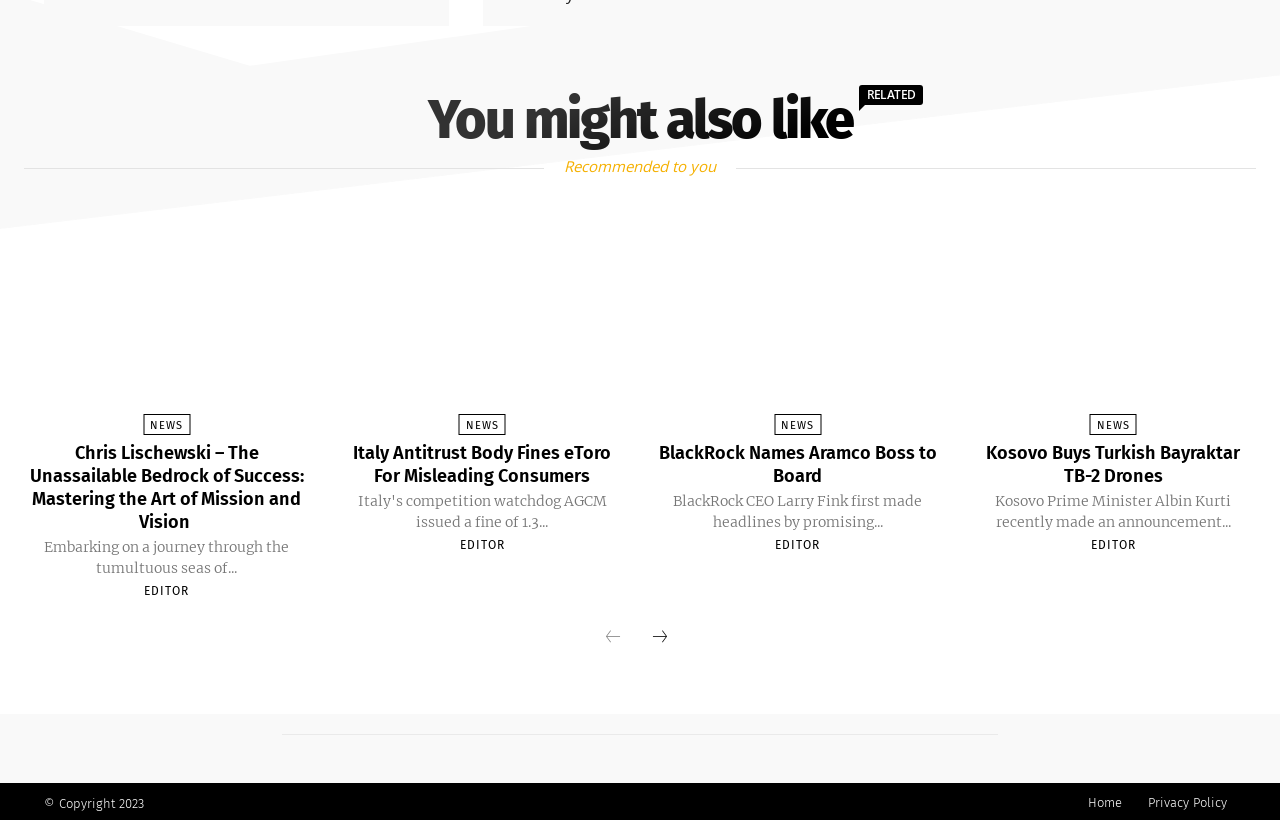Please locate the clickable area by providing the bounding box coordinates to follow this instruction: "Read article about Kosovo Buys Turkish Bayraktar TB-2 Drones".

[0.758, 0.274, 0.981, 0.517]